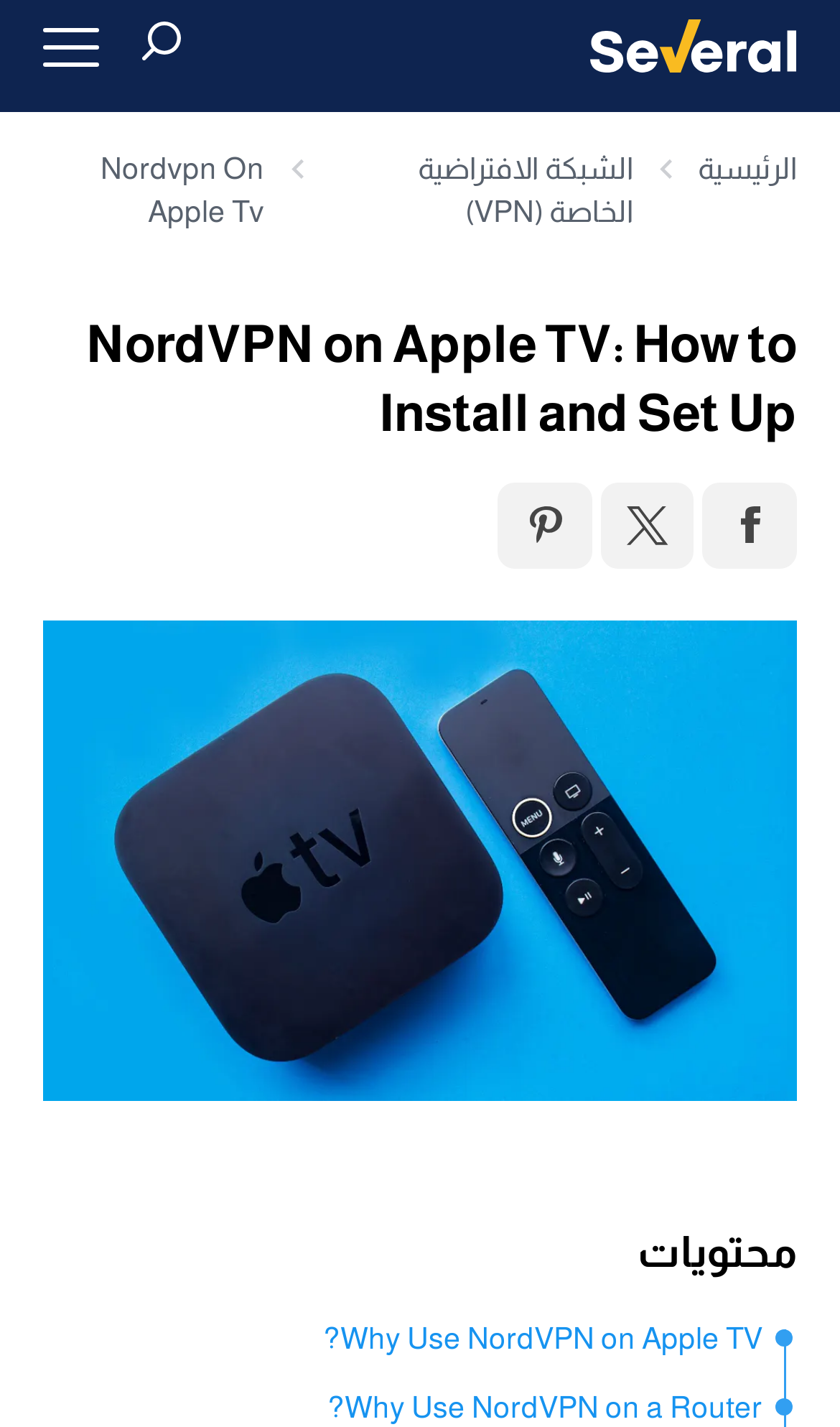What is the last section of the webpage?
Please provide a comprehensive and detailed answer to the question.

The last section of the webpage is titled 'محتويات', which is an Arabic word meaning 'contents', and it has a link 'Why Use NordVPN on Apple TV?' below it.